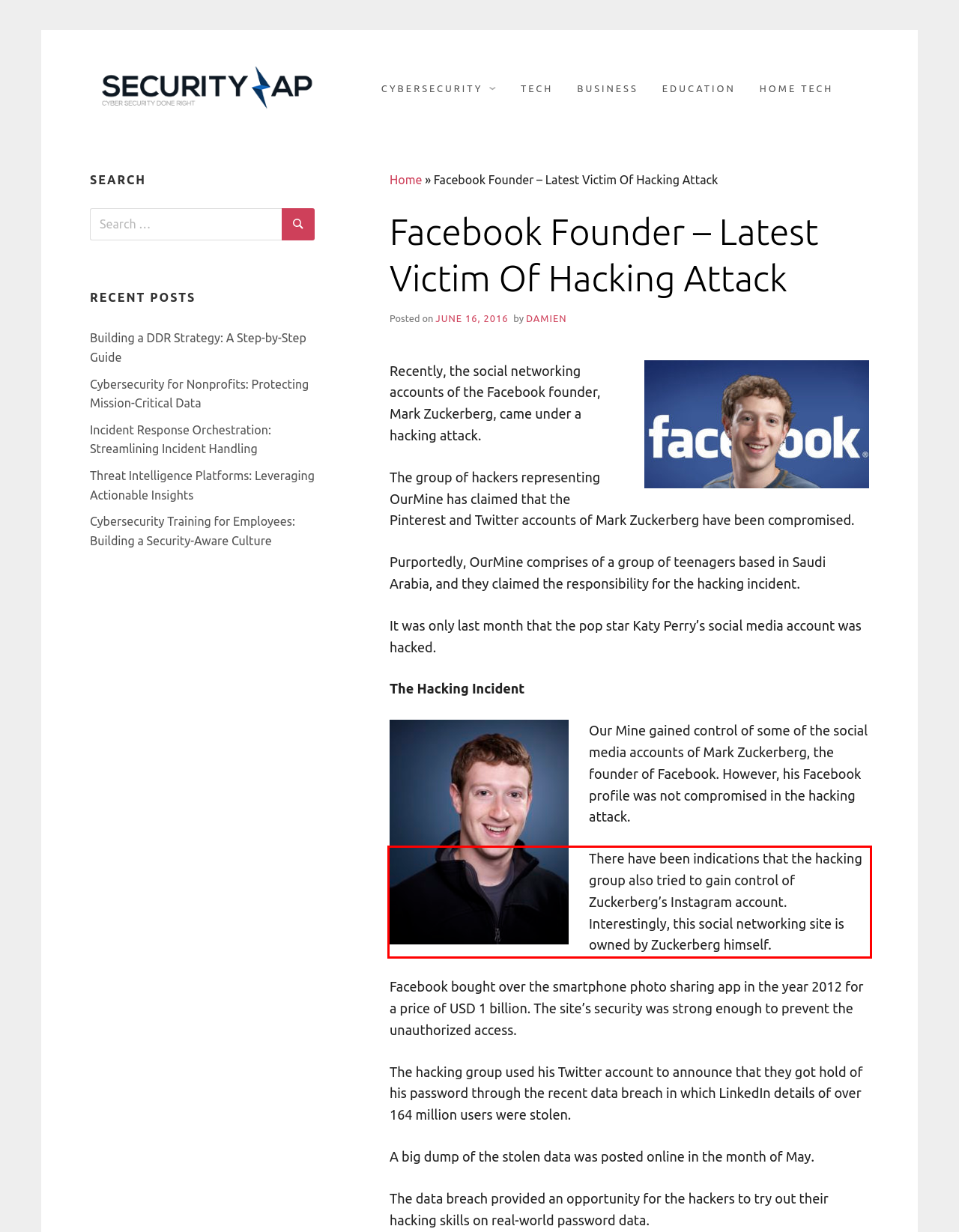Analyze the screenshot of a webpage where a red rectangle is bounding a UI element. Extract and generate the text content within this red bounding box.

There have been indications that the hacking group also tried to gain control of Zuckerberg’s Instagram account. Interestingly, this social networking site is owned by Zuckerberg himself.